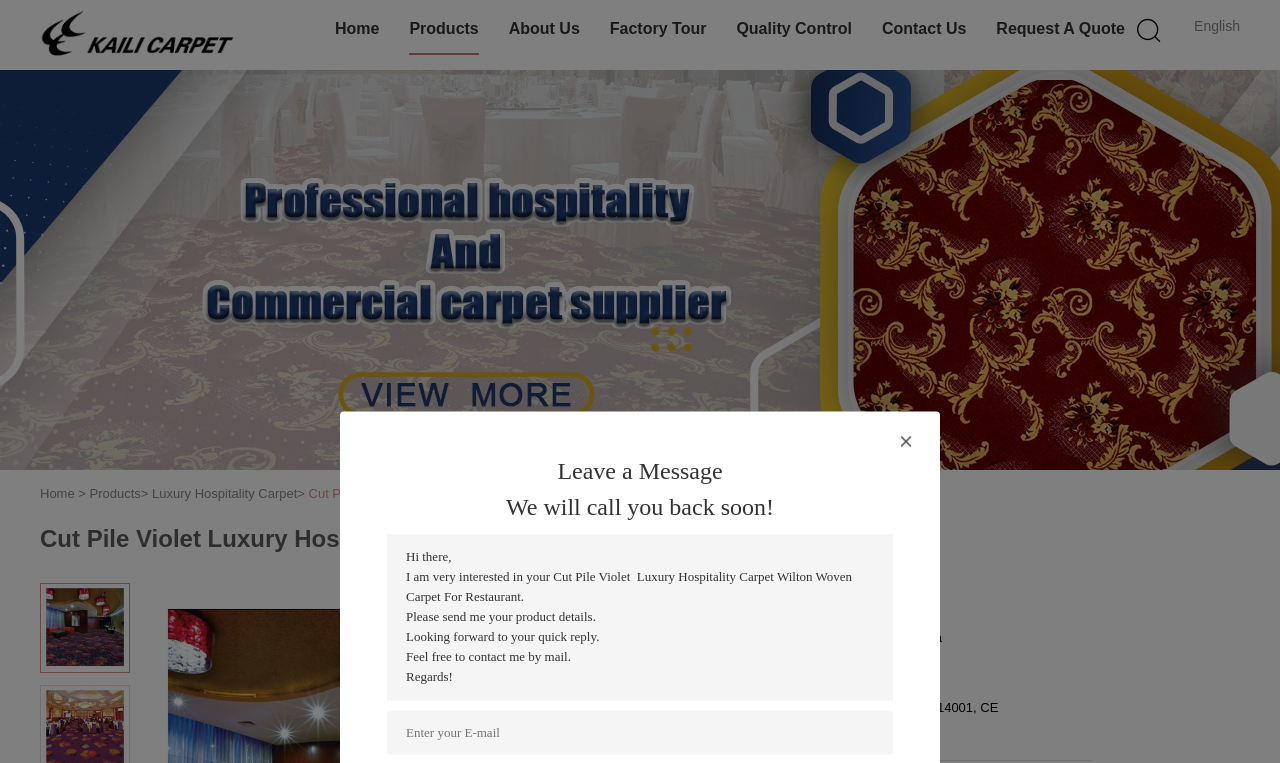Using a single word or phrase, answer the following question: 
What certifications does the carpet have?

ISO9001, ISO14001, CE